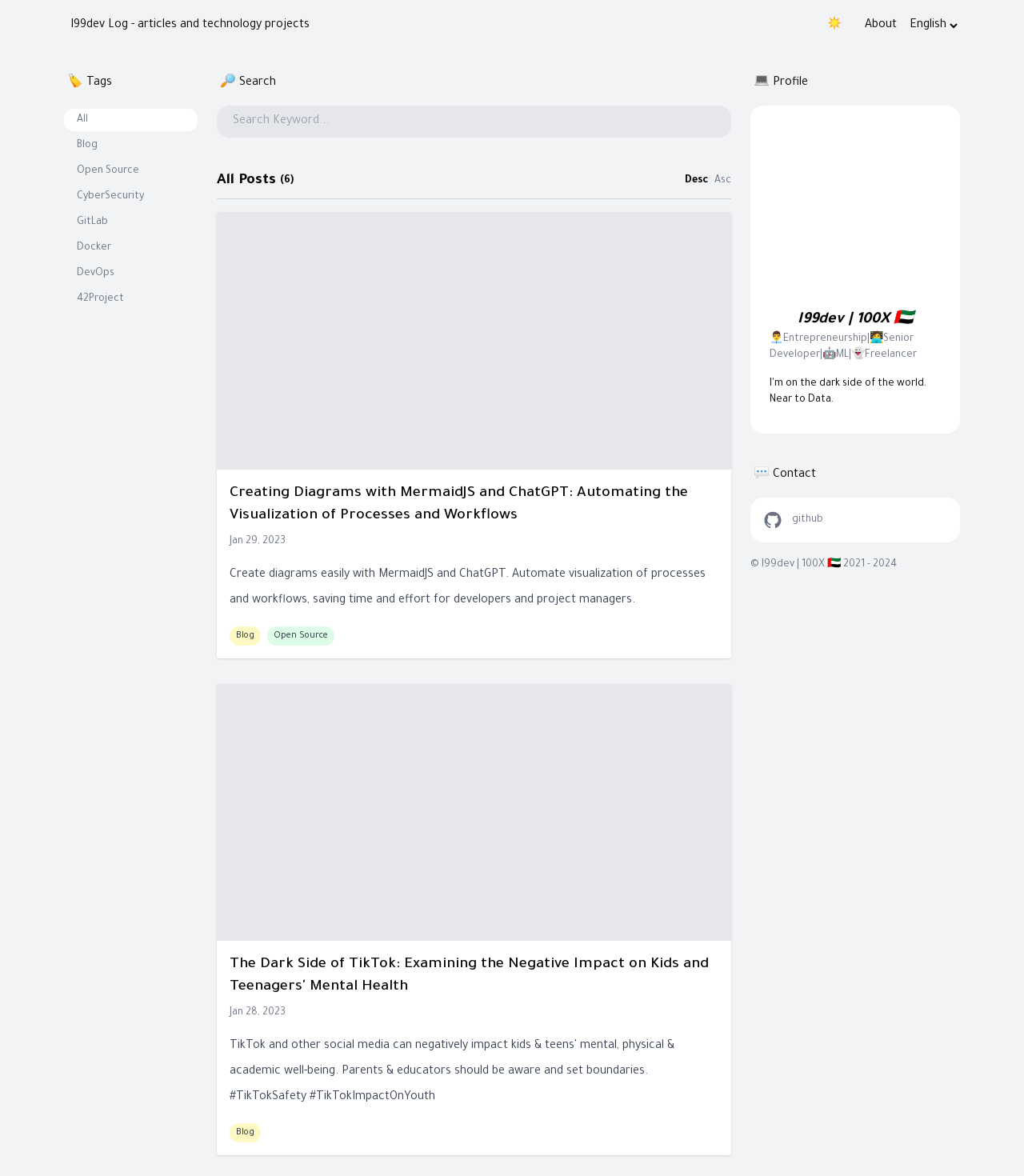Locate the UI element that matches the description Open Source in the webpage screenshot. Return the bounding box coordinates in the format (top-left x, top-left y, bottom-right x, bottom-right y), with values ranging from 0 to 1.

[0.075, 0.141, 0.136, 0.15]